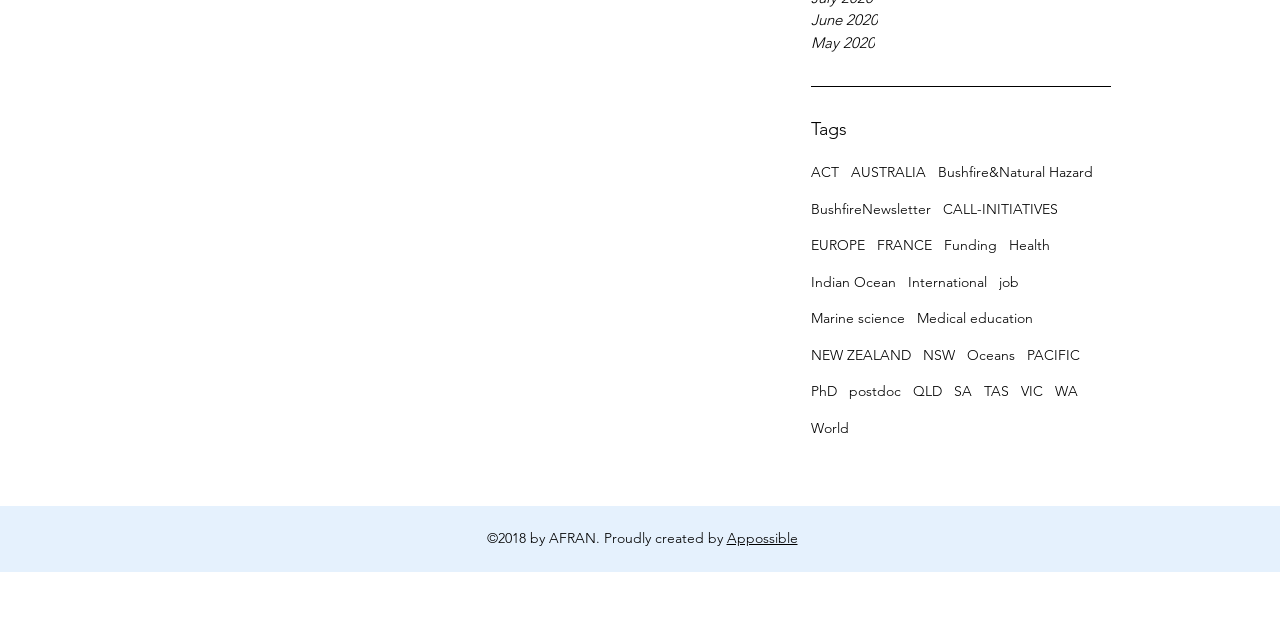Kindly provide the bounding box coordinates of the section you need to click on to fulfill the given instruction: "View the 'Bushfire Newsletter'".

[0.634, 0.316, 0.727, 0.355]